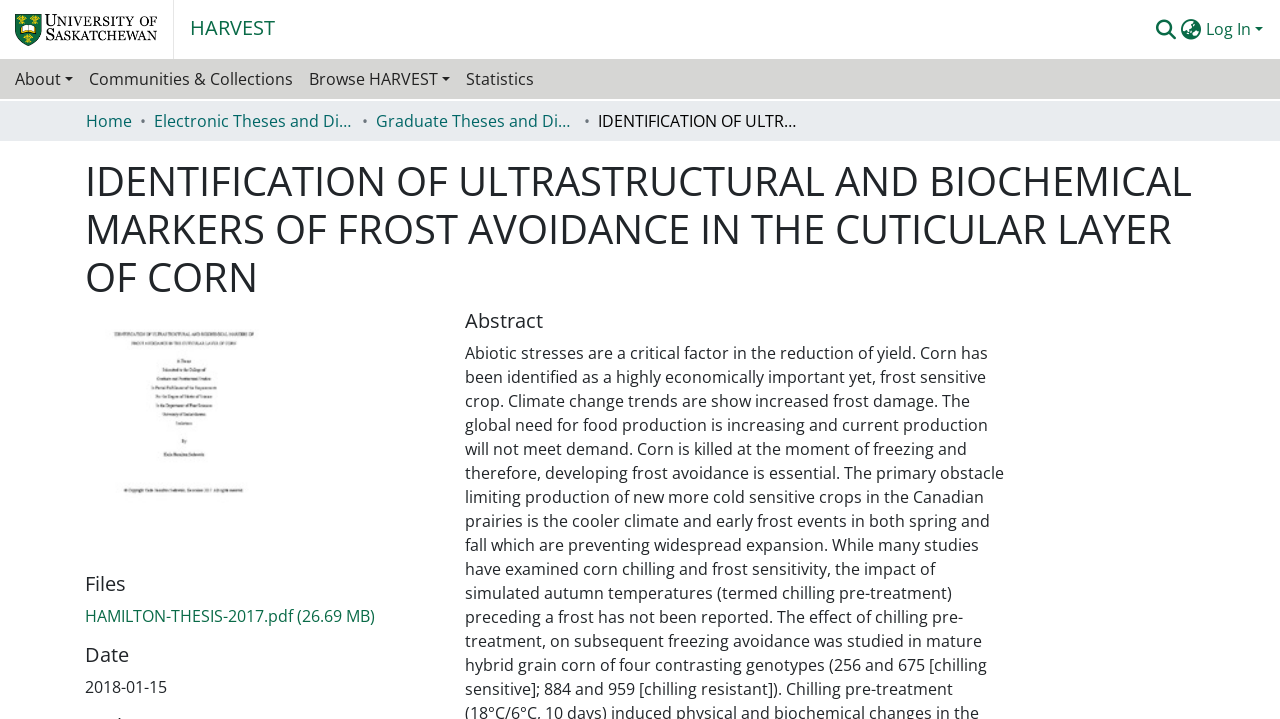How many navigation bars are present on the webpage?
Respond with a short answer, either a single word or a phrase, based on the image.

Three